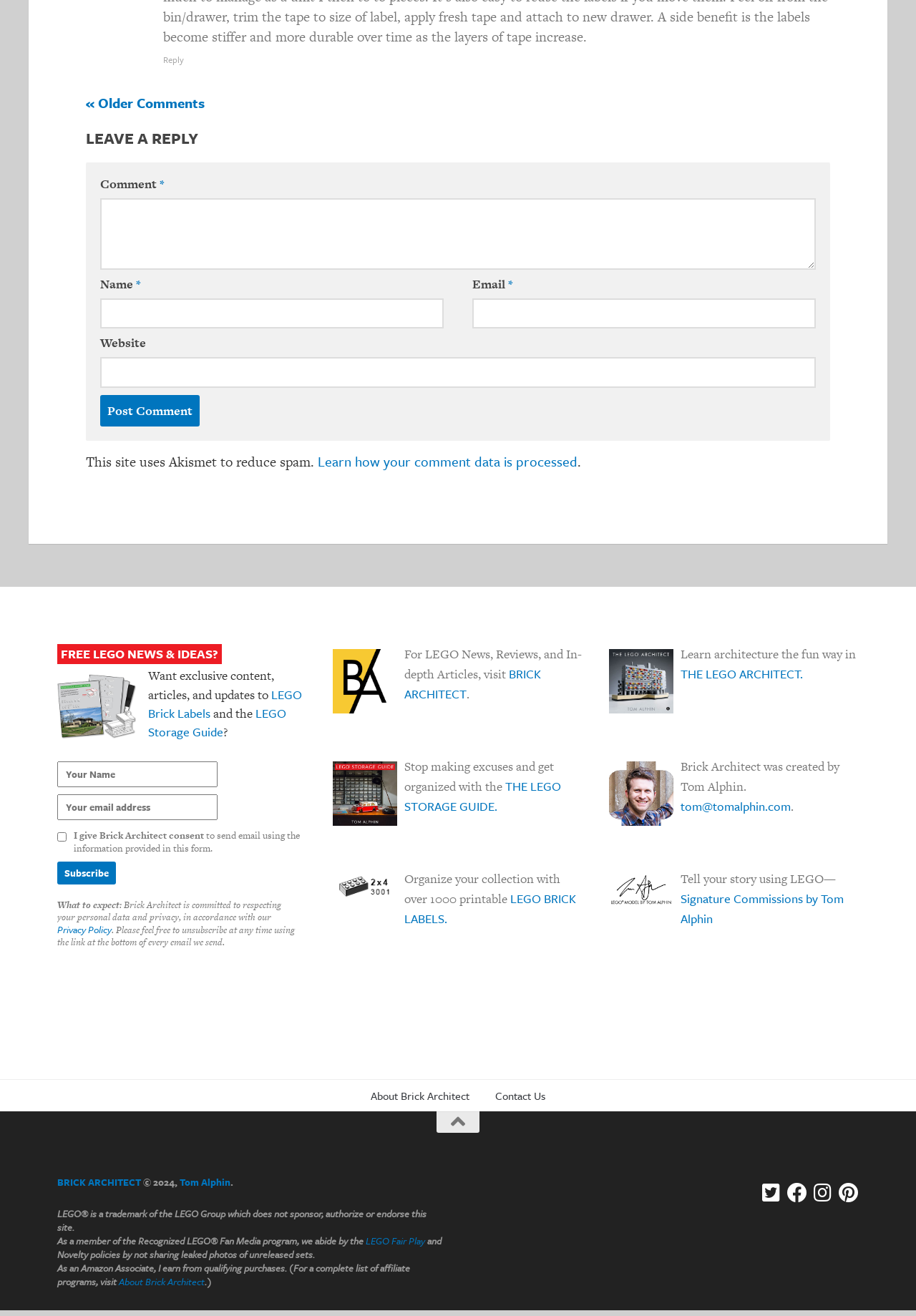Please identify the bounding box coordinates of the element that needs to be clicked to execute the following command: "Leave a comment". Provide the bounding box using four float numbers between 0 and 1, formatted as [left, top, right, bottom].

[0.109, 0.151, 0.891, 0.205]